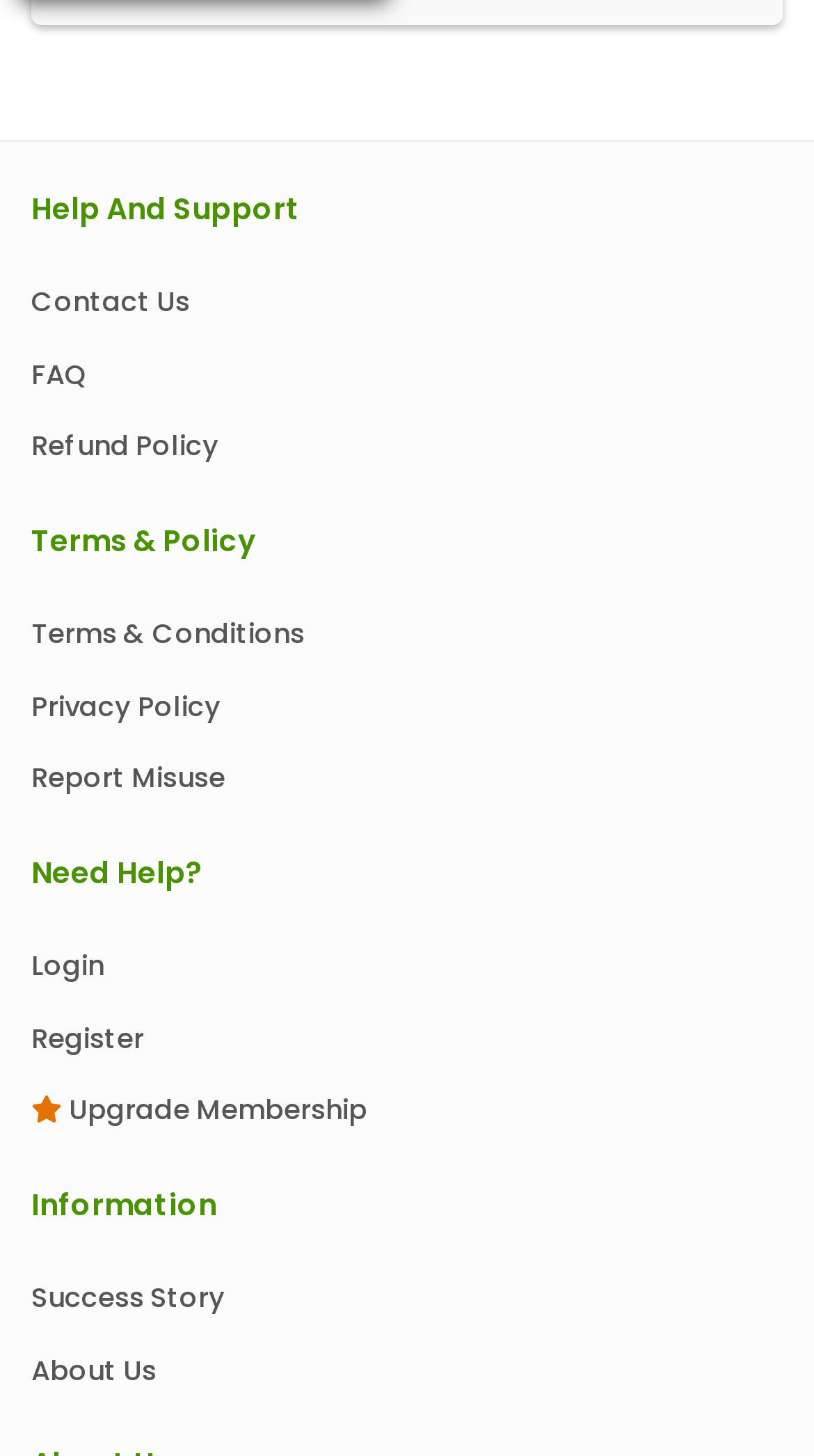What is the second link under 'Need Help?'?
Please provide a single word or phrase as the answer based on the screenshot.

Register